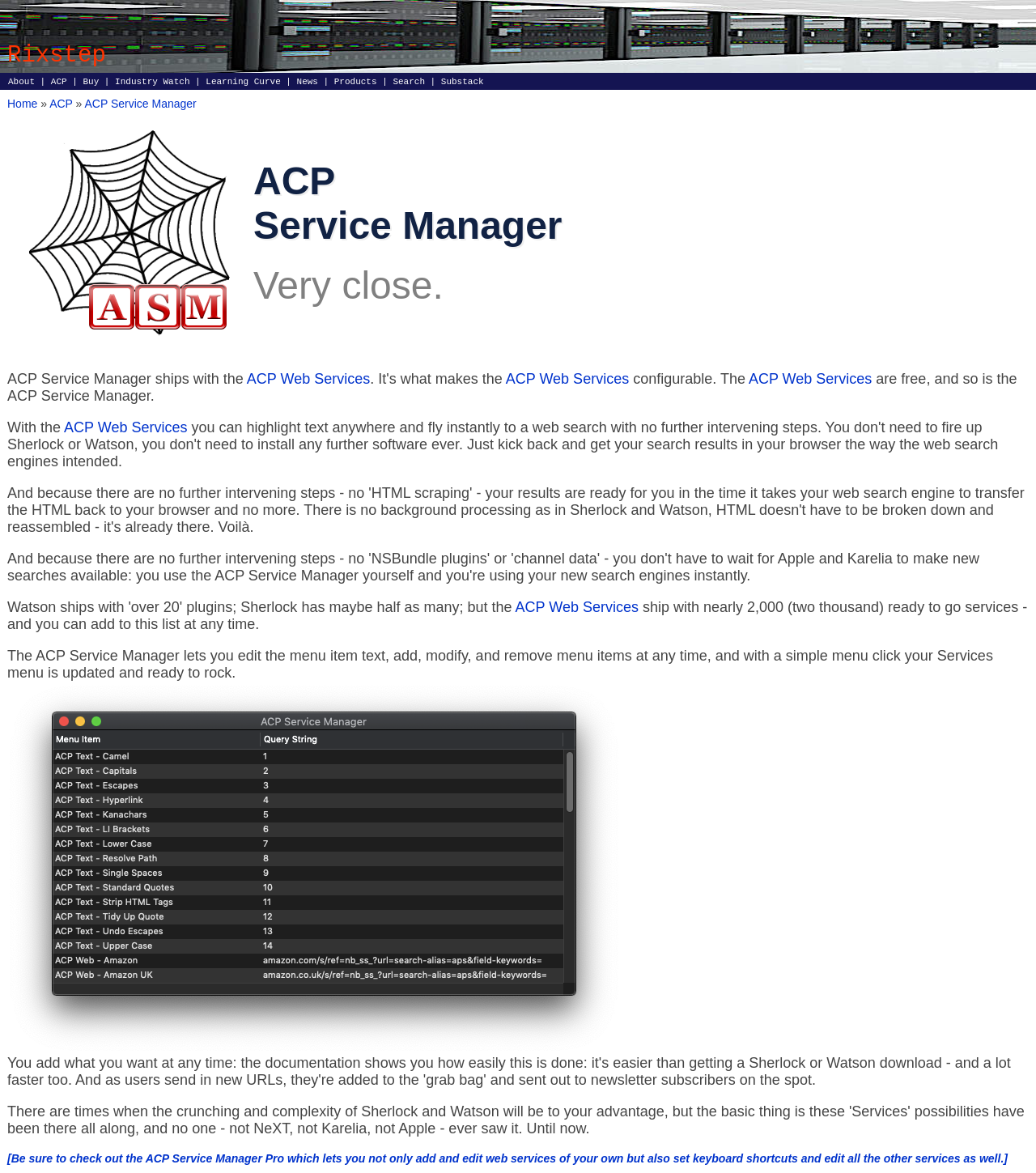Identify the bounding box coordinates for the region to click in order to carry out this instruction: "Visit the 'Resume' page". Provide the coordinates using four float numbers between 0 and 1, formatted as [left, top, right, bottom].

None